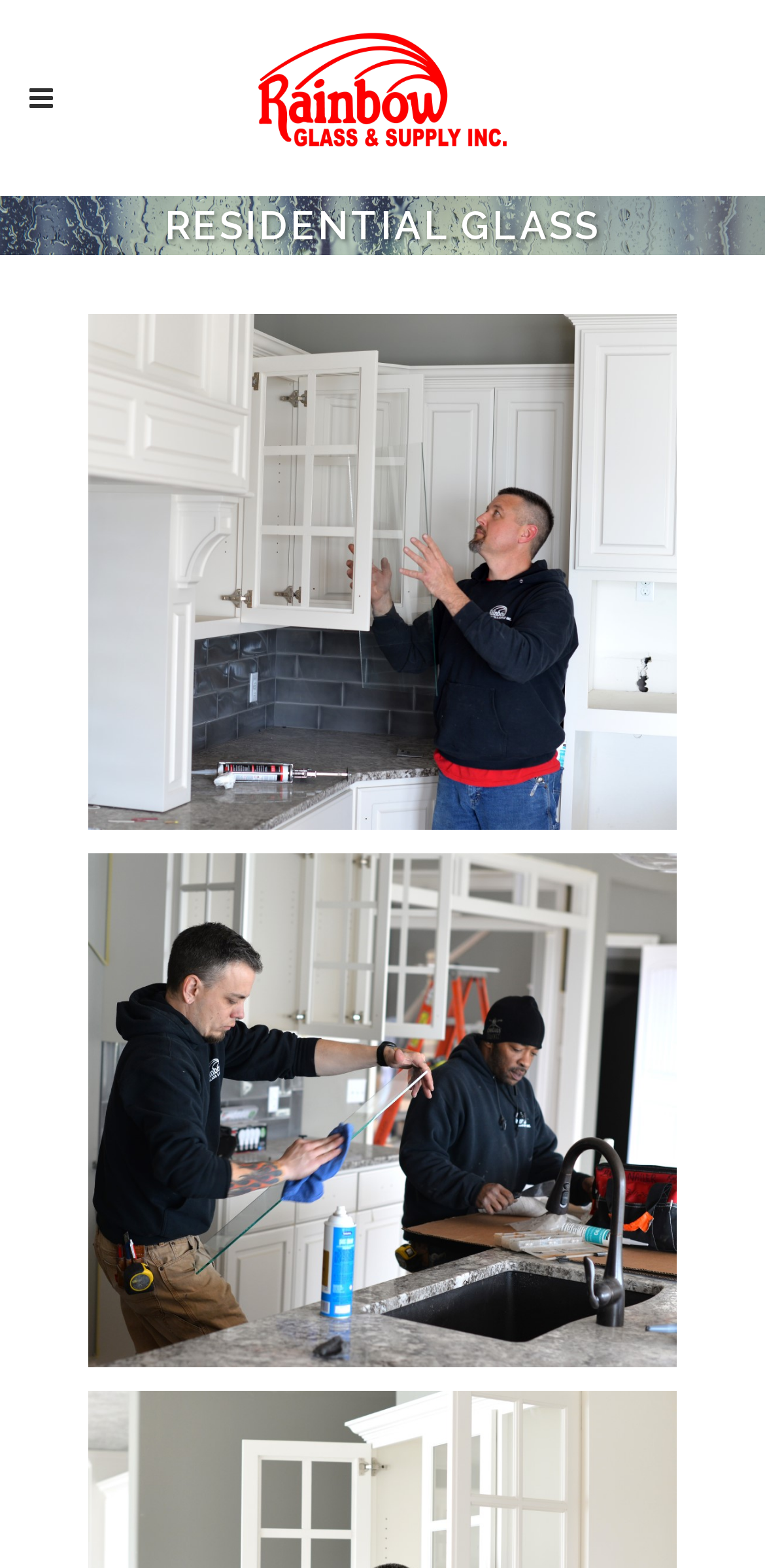What is the logo of the company?
Using the image provided, answer with just one word or phrase.

Logo